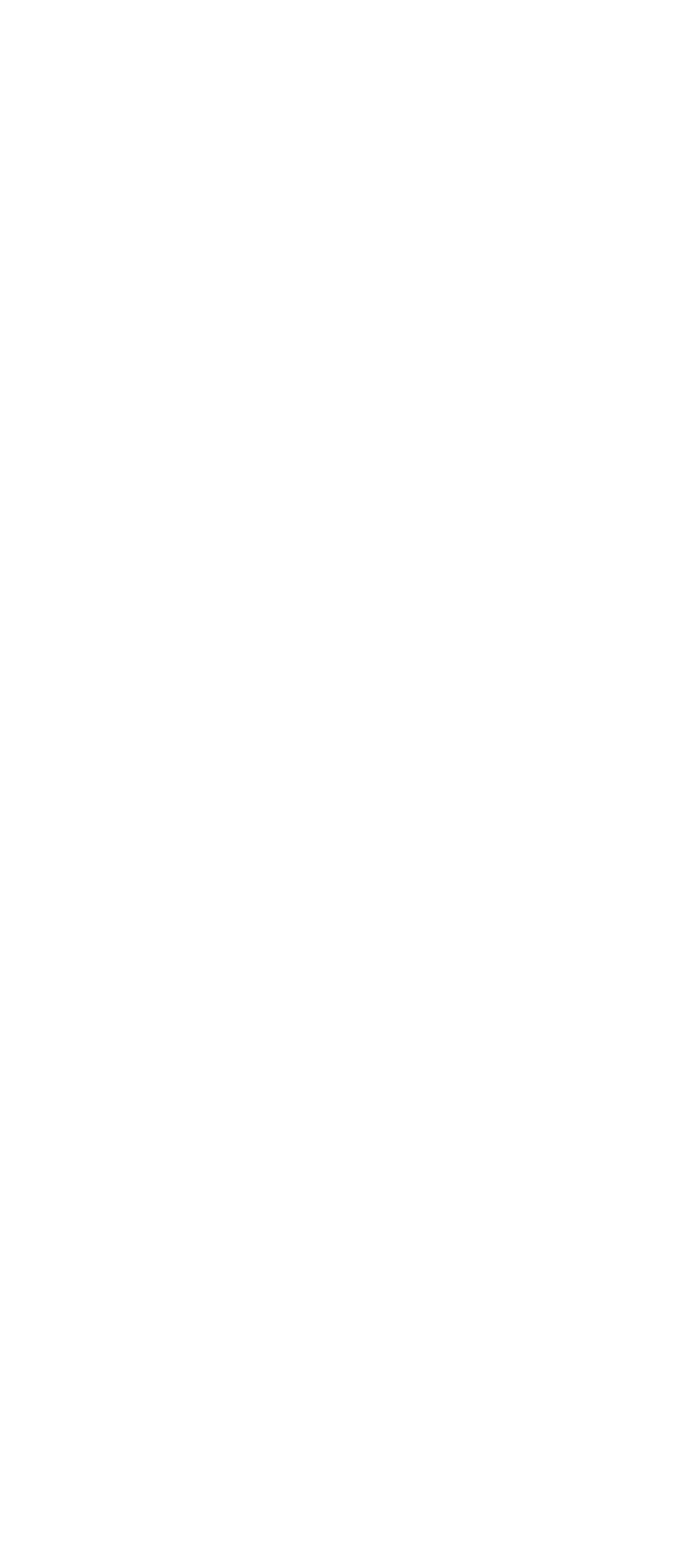Identify the bounding box coordinates of the area that should be clicked in order to complete the given instruction: "Share on Twitter". The bounding box coordinates should be four float numbers between 0 and 1, i.e., [left, top, right, bottom].

[0.304, 0.504, 0.447, 0.53]